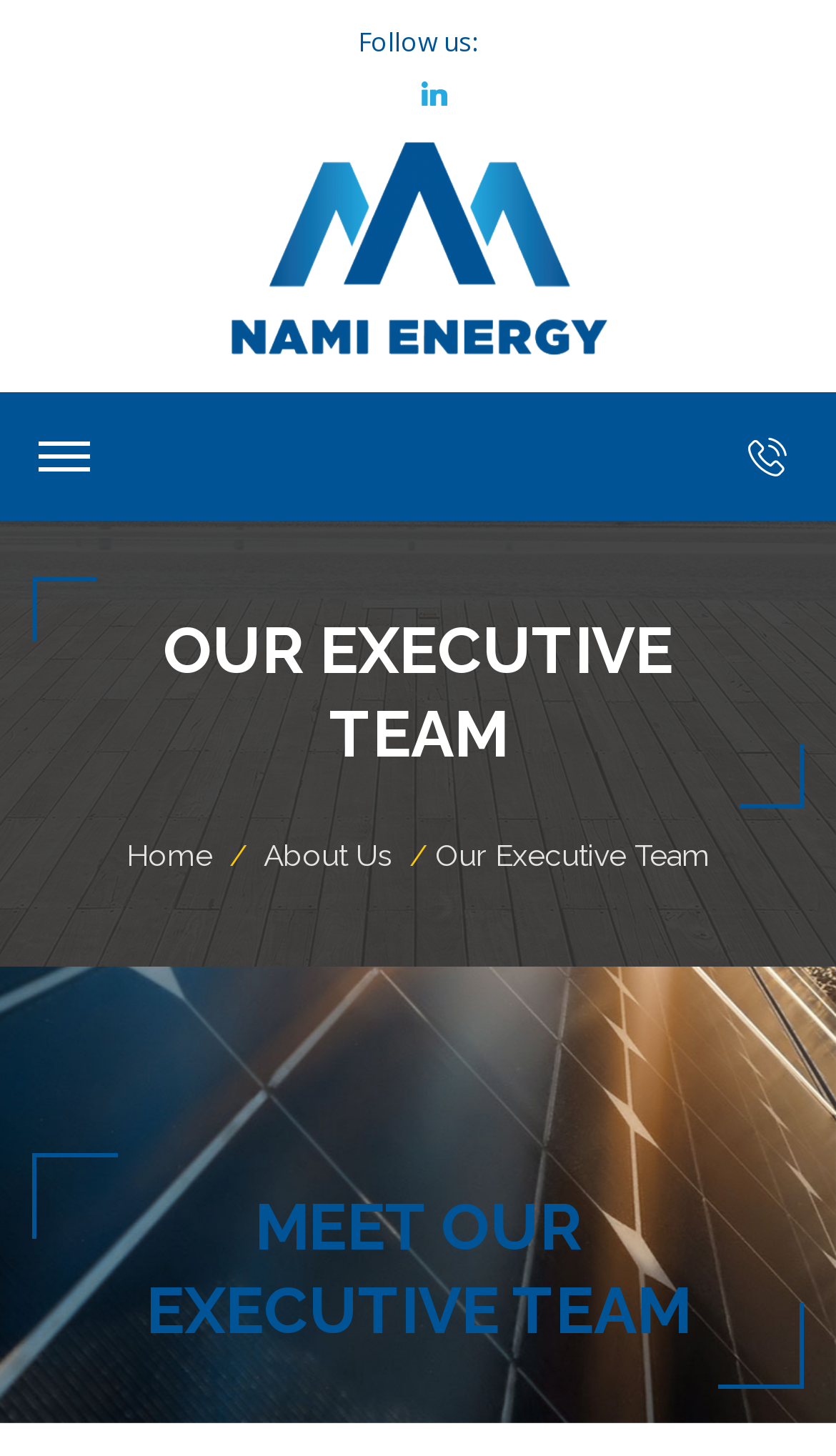How many social media links are there?
Provide a short answer using one word or a brief phrase based on the image.

3